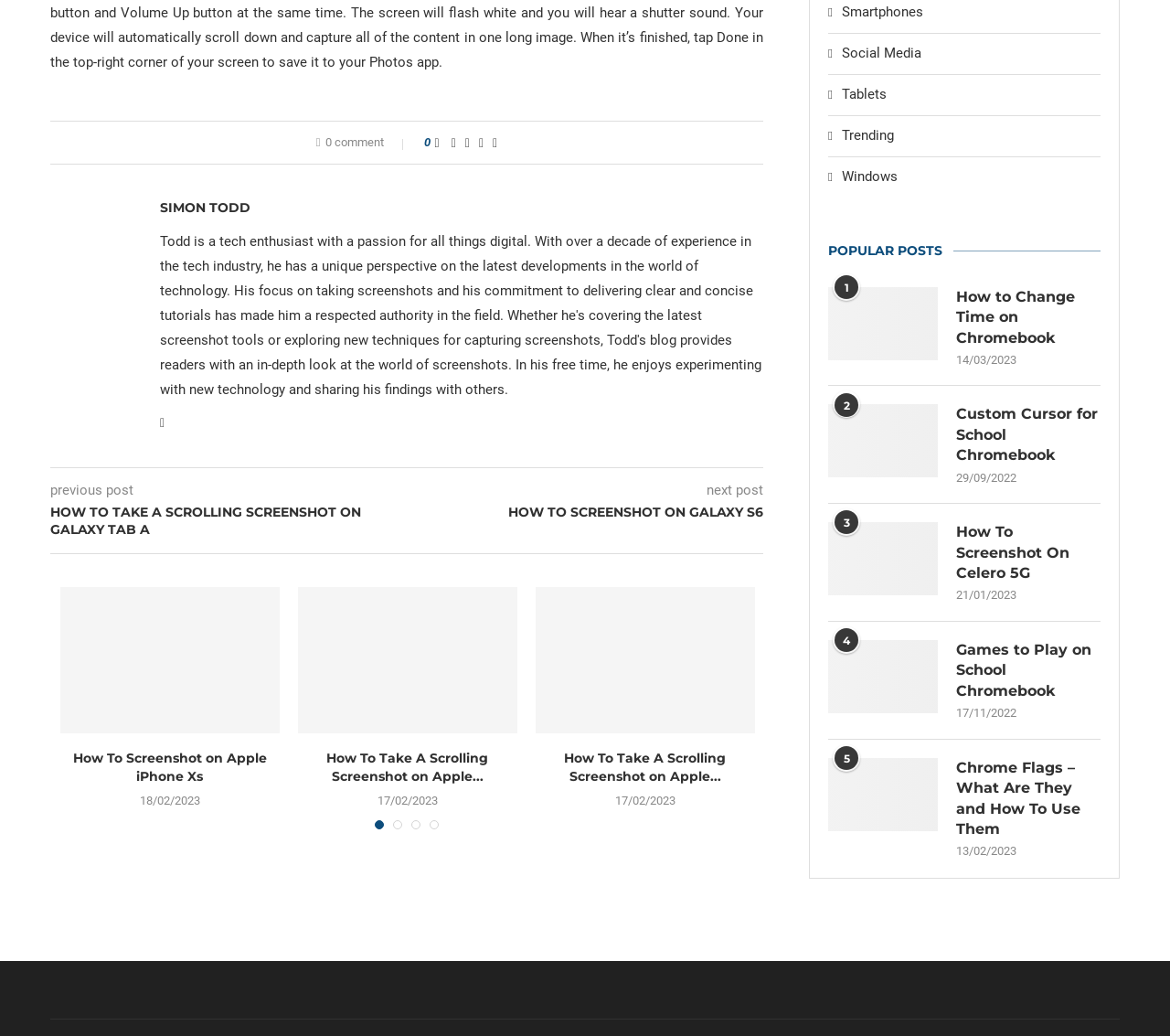Determine the bounding box coordinates for the UI element matching this description: "parent_node: best viagra viagra times;”>".

None